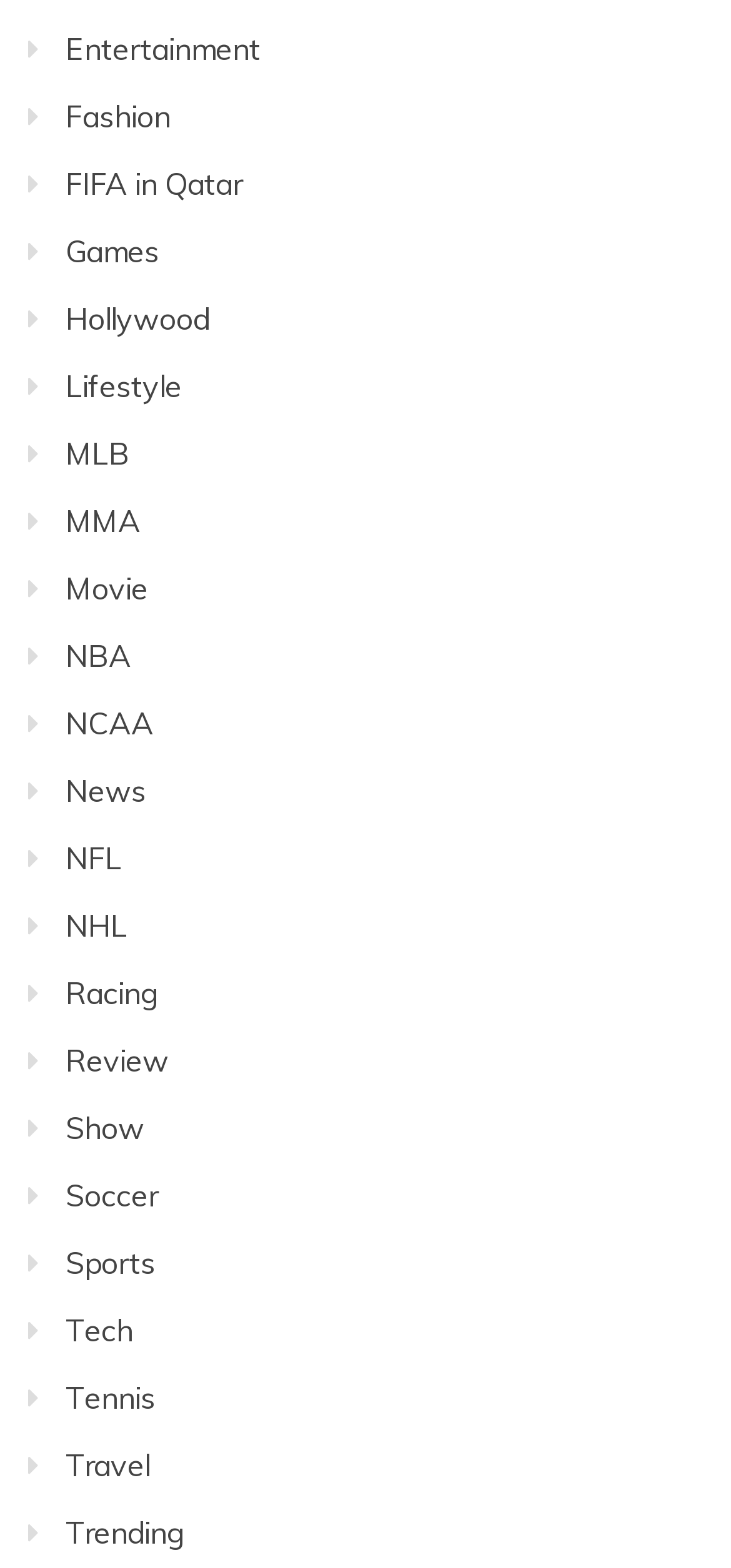Is there a category related to travel?
Kindly answer the question with as much detail as you can.

Yes, there is a category related to travel on the webpage, which is the link element with the OCR text 'Travel' and its bounding box coordinates [0.09, 0.923, 0.205, 0.946] indicate it is near the bottom of the webpage.